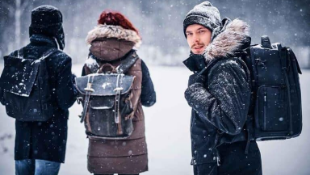Describe the image thoroughly, including all noticeable details.

In a serene winter landscape, three individuals are seen braving the snowy elements on a hiking adventure. The foreground features a man in a black coat and a stylish beanie, looking back at the camera with a friendly smile, showcasing his durable backpack. The two companions behind him are also dressed for the cold, wearing coats with fur-lined hoods. Their backpacks suggest preparedness for a day filled with exploration, likely carrying essential gear for both hiking and photography. The scene captures a perfect blend of camaraderie and the beauty of winter nature, emphasizing the importance of choosing a reliable backpack for outdoor activities.